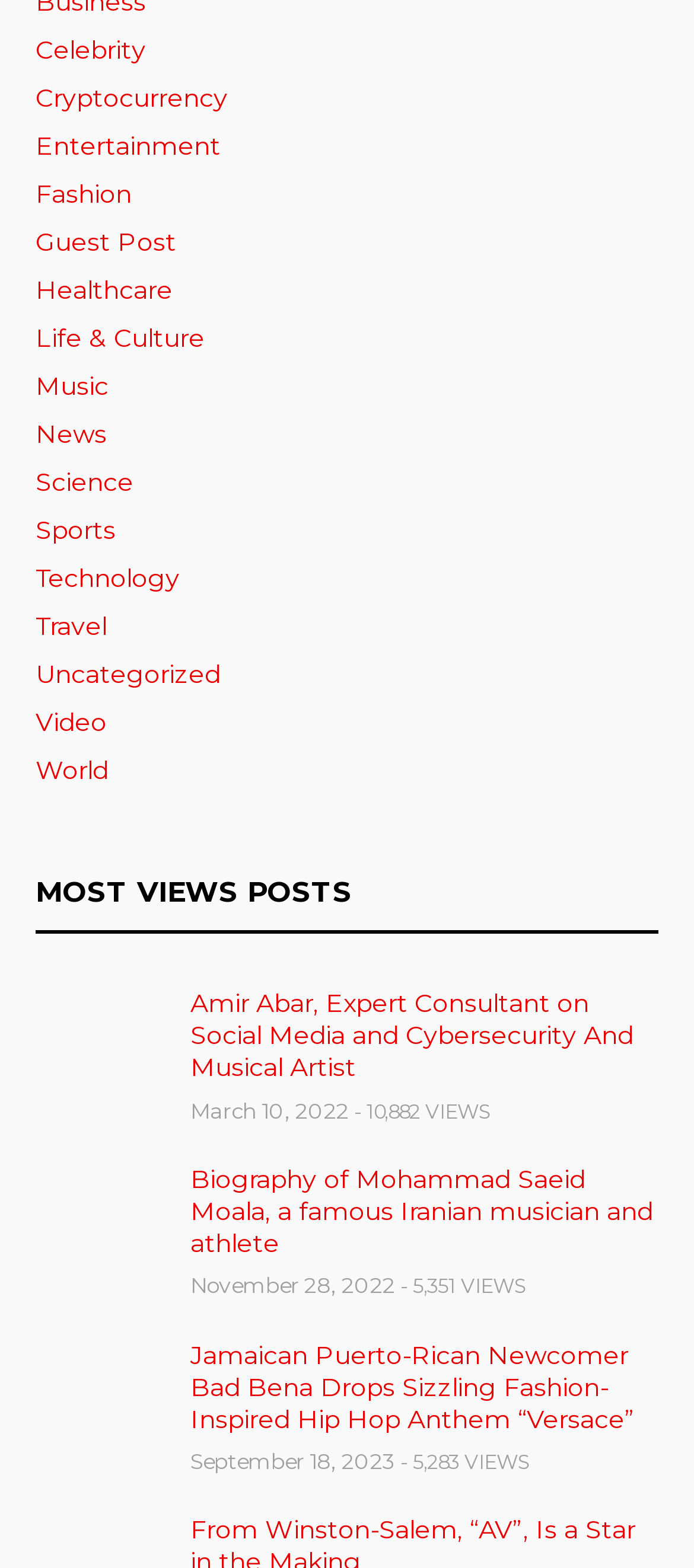What is the date of the second post?
Carefully examine the image and provide a detailed answer to the question.

The second post has a date of November 28, 2022. This information is displayed below the post title and image, with a bounding box of [0.274, 0.811, 0.569, 0.828]. The text 'November 28, 2022' indicates the date of the post.